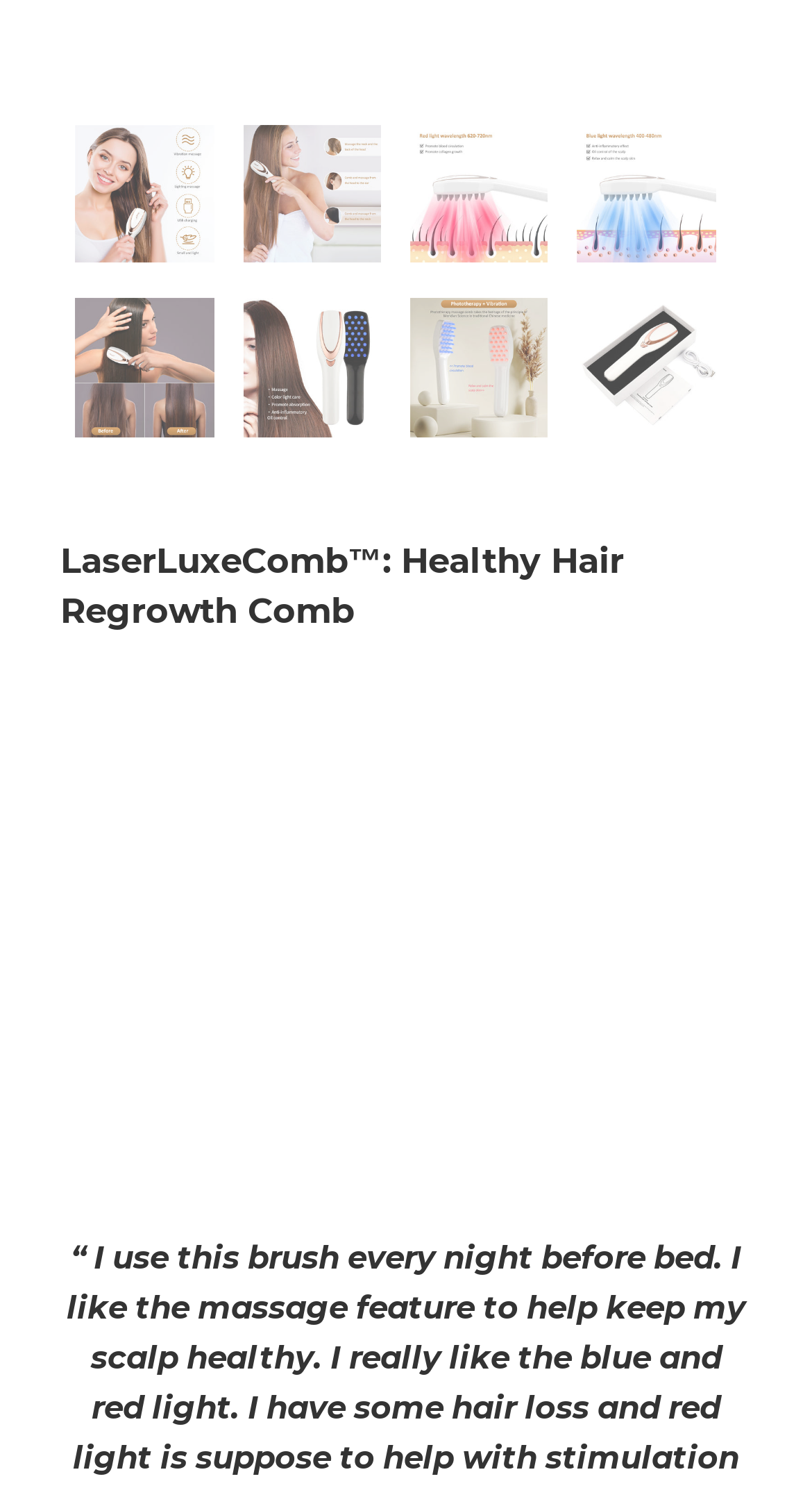Please examine the image and provide a detailed answer to the question: How many images of the LaserLuxeComb™ are displayed?

There are 8 images of the LaserLuxeComb™ displayed on the webpage, arranged in two rows of four images each.